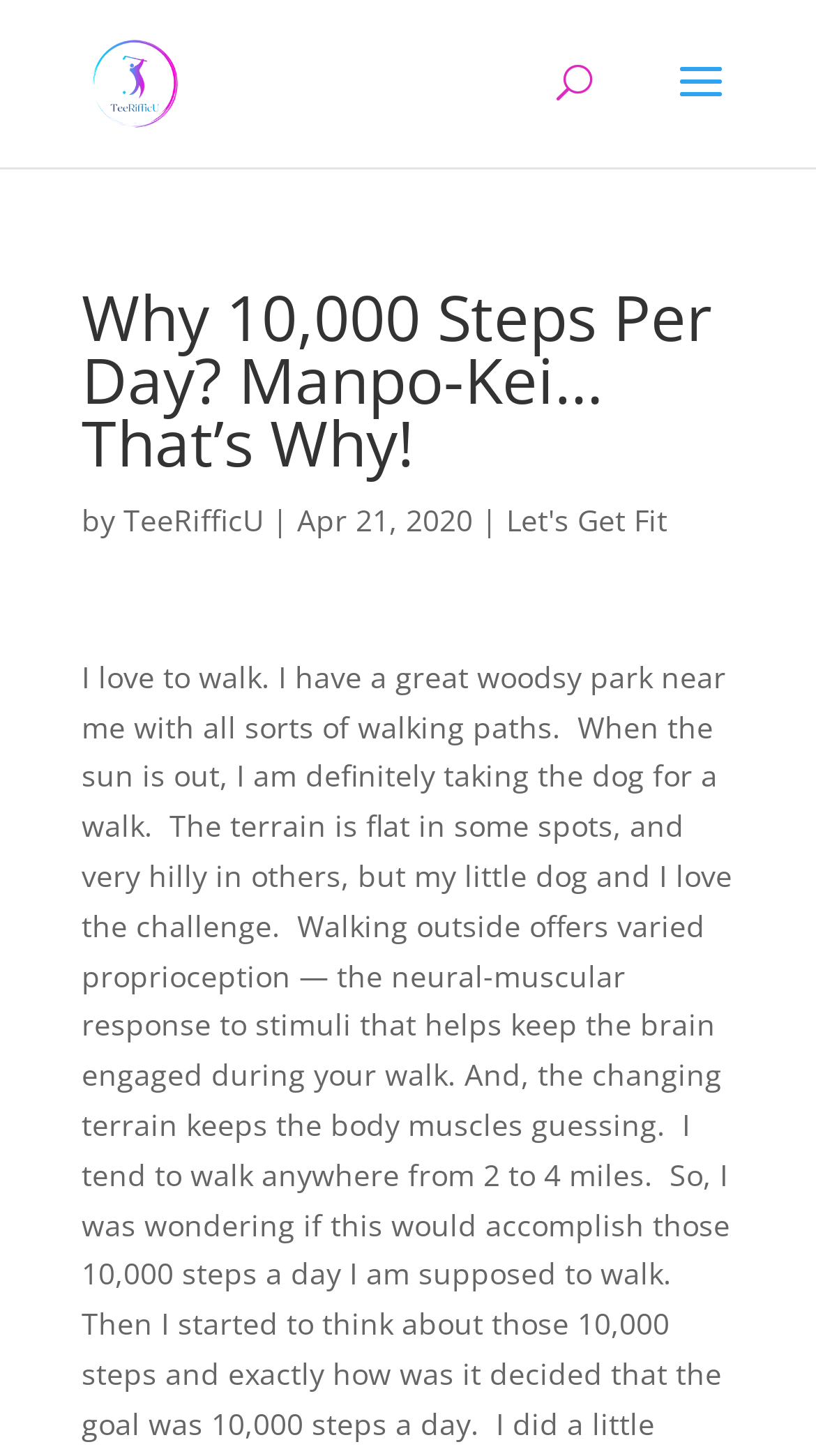Provide a single word or phrase answer to the question: 
What is the website's name?

teerifficu